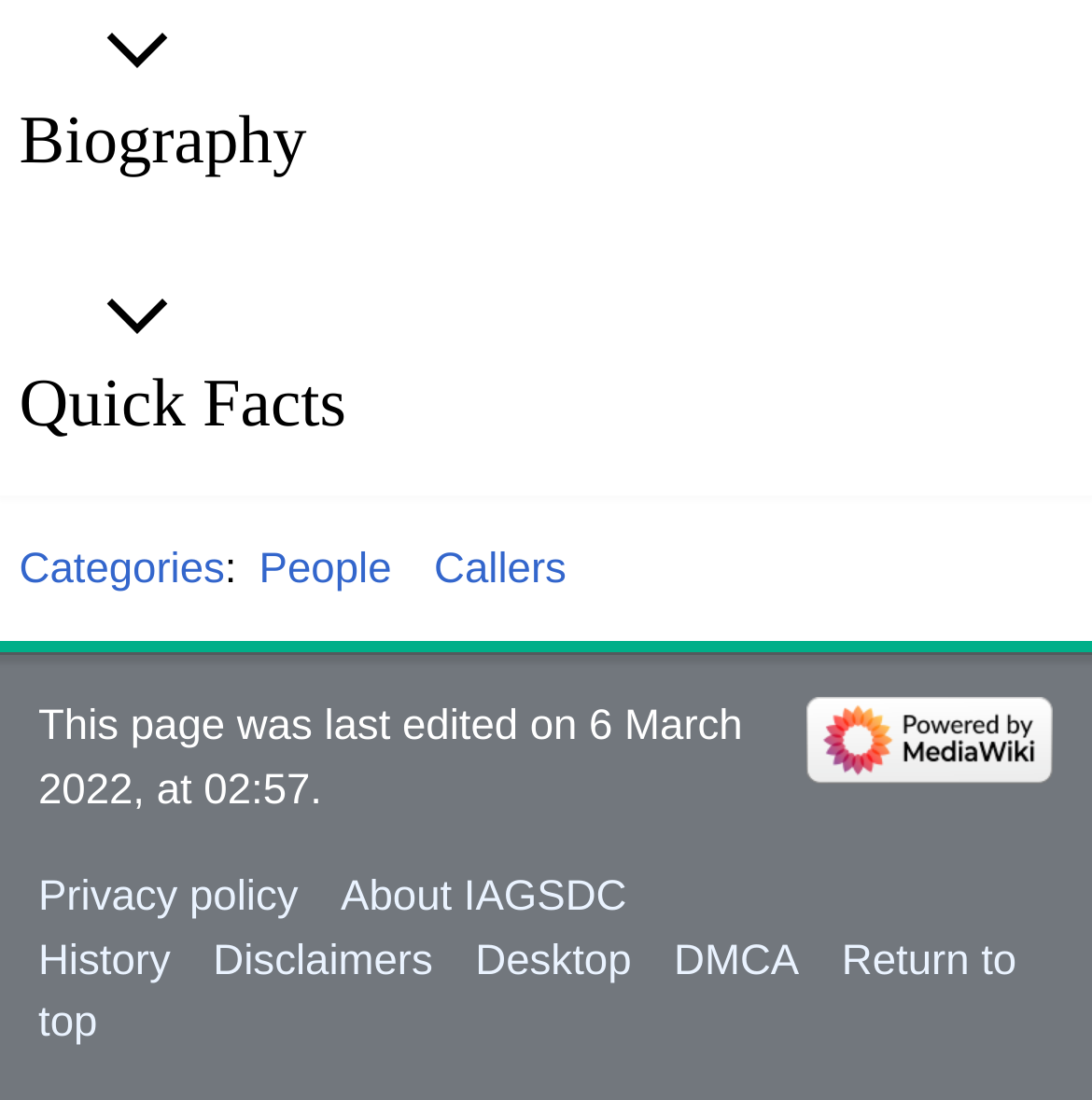Respond to the question below with a concise word or phrase:
What is the category of the page?

People